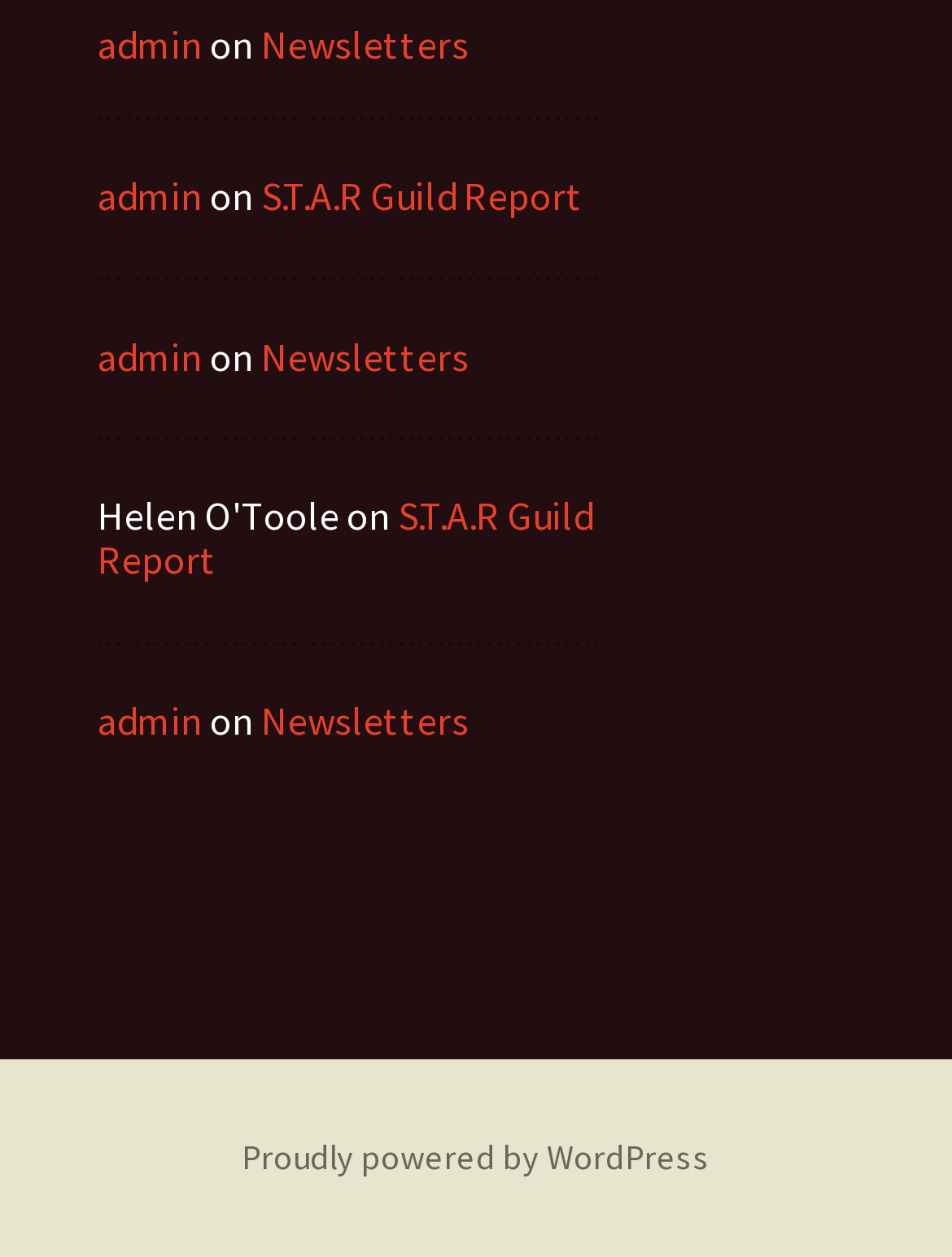Locate the bounding box of the UI element with the following description: "S.T.A.R Guild Report".

[0.274, 0.136, 0.613, 0.175]